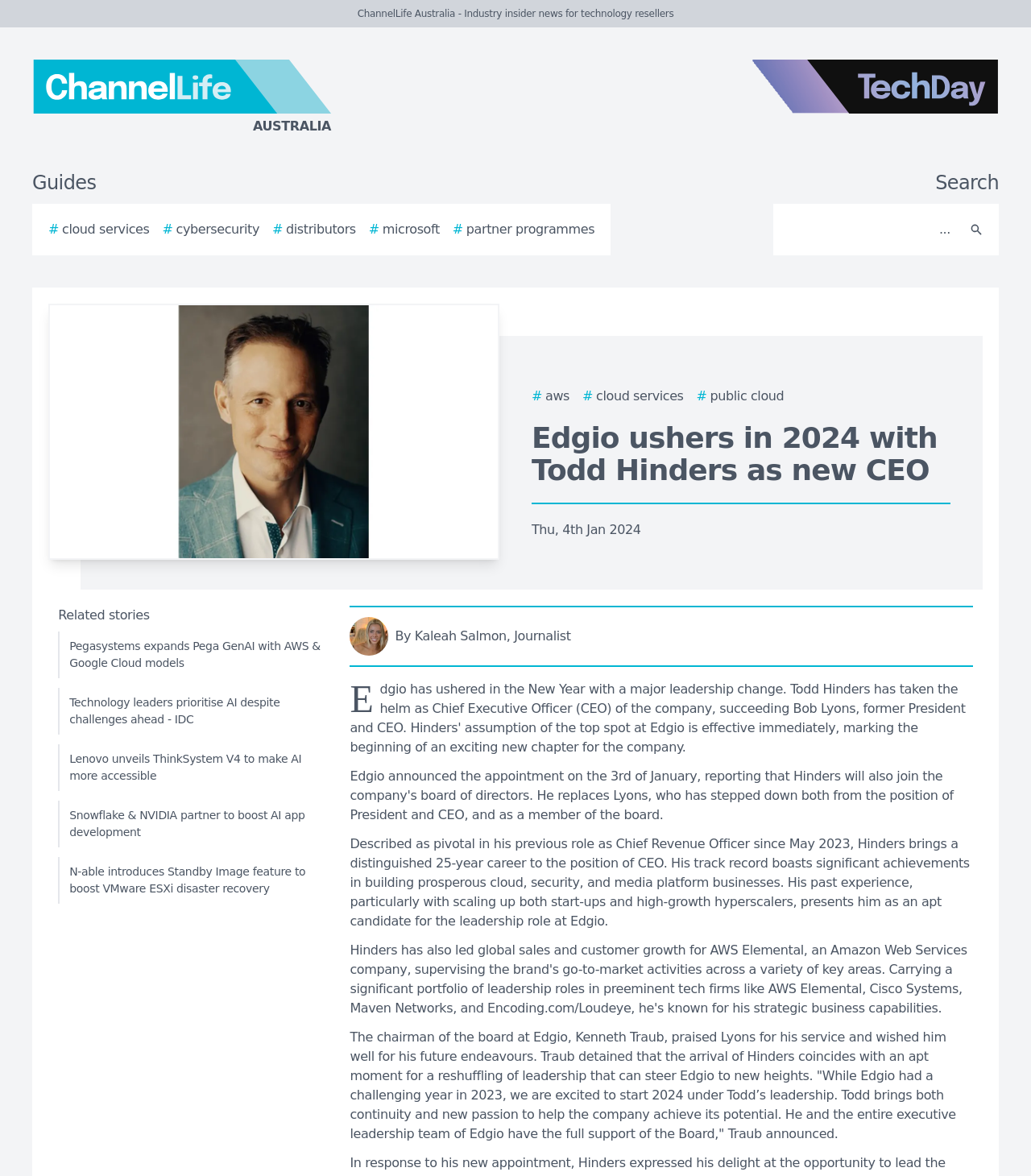Pinpoint the bounding box coordinates of the area that must be clicked to complete this instruction: "Click the Back button".

None